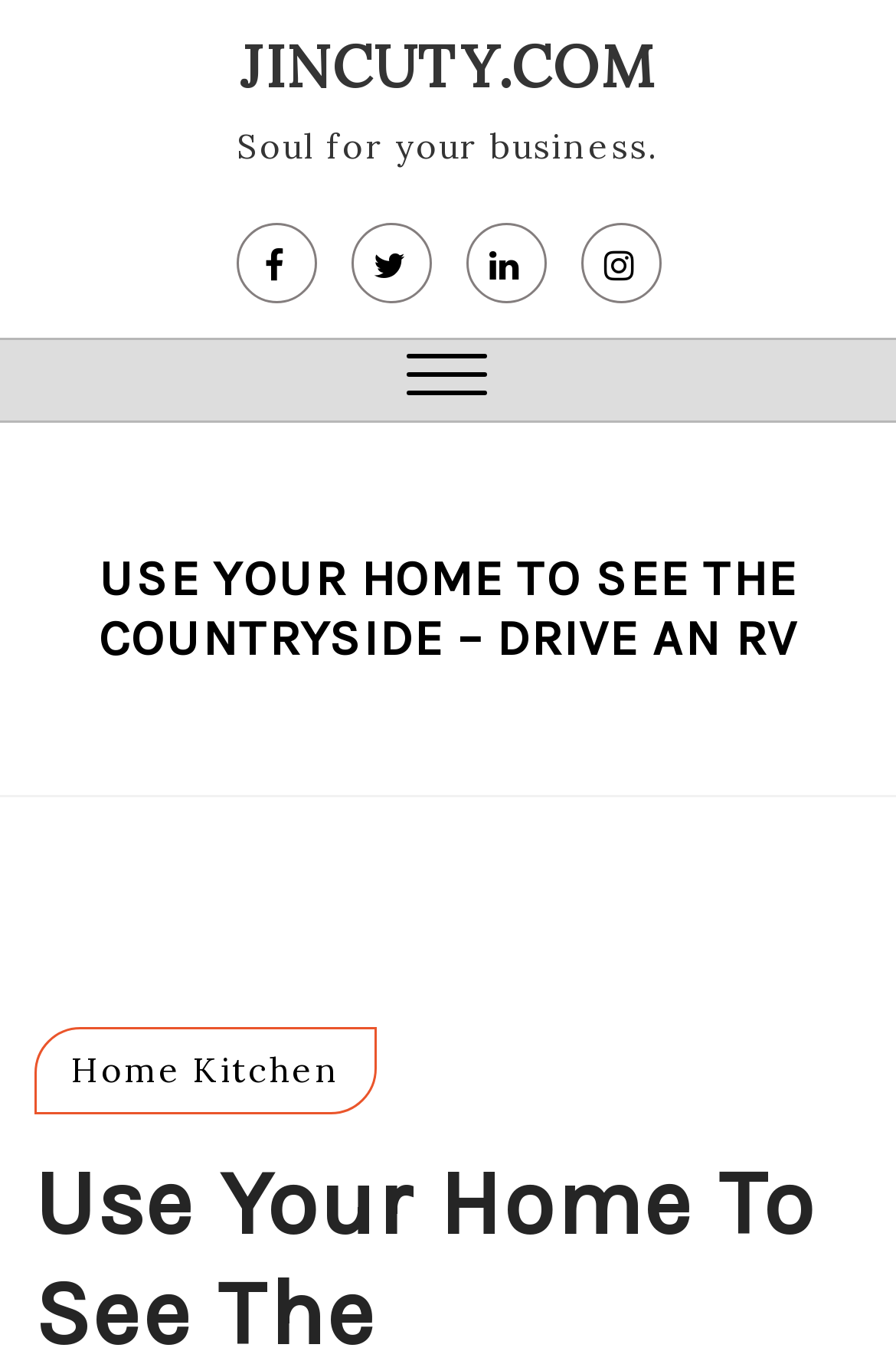Locate the bounding box of the UI element described in the following text: "Bitcoin News".

None